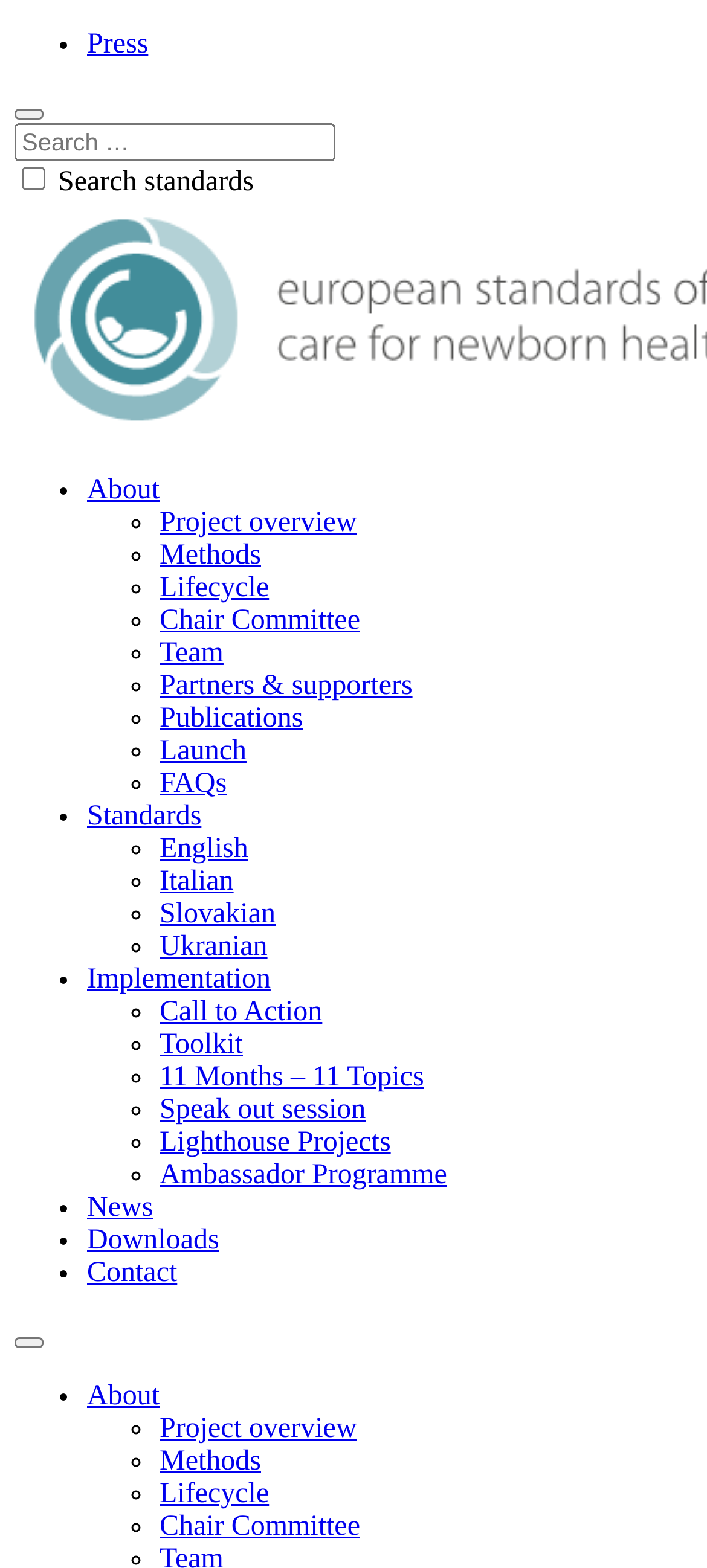From the webpage screenshot, predict the bounding box of the UI element that matches this description: "Chair Committee".

[0.226, 0.964, 0.509, 0.983]